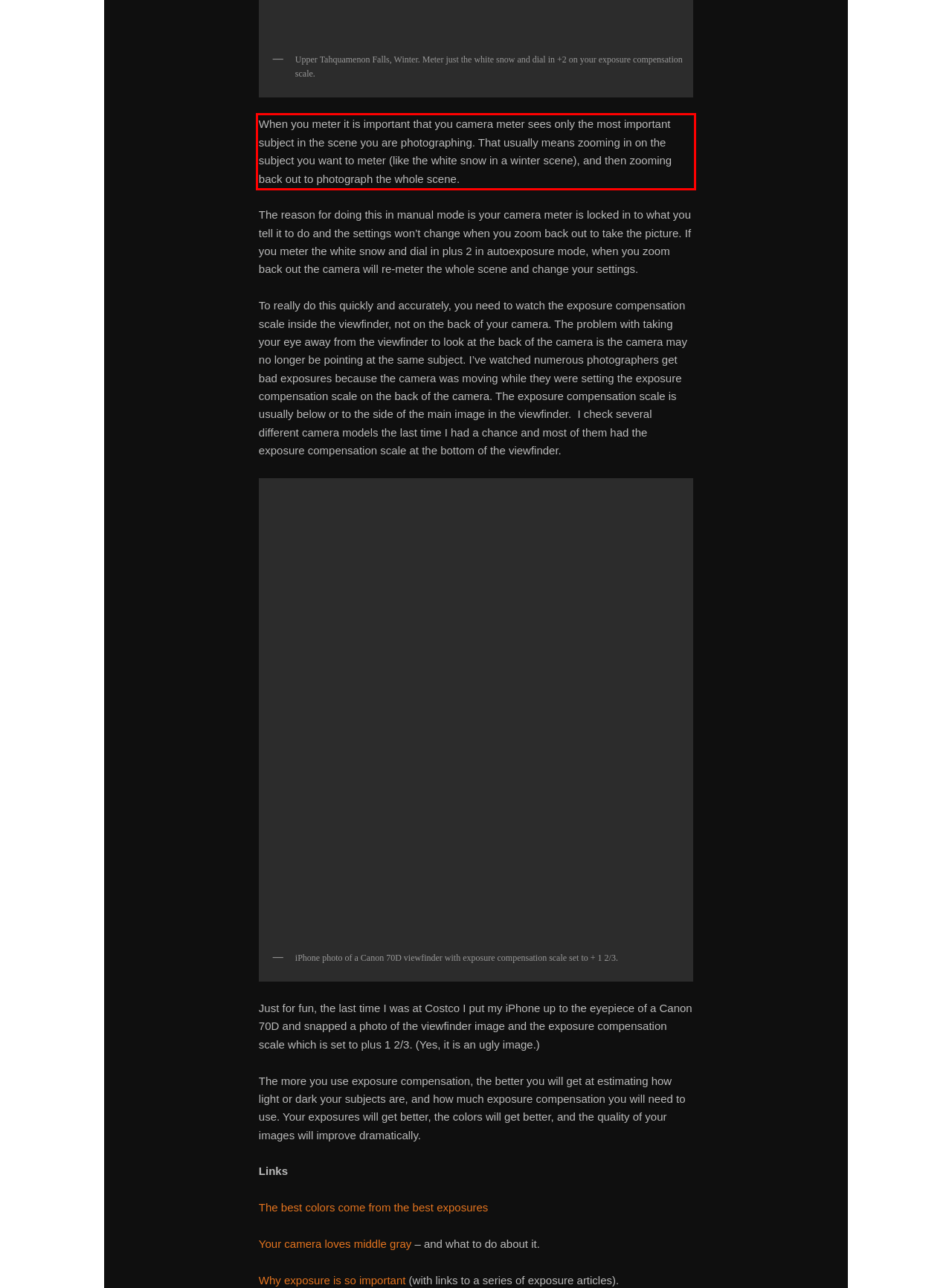There is a screenshot of a webpage with a red bounding box around a UI element. Please use OCR to extract the text within the red bounding box.

When you meter it is important that you camera meter sees only the most important subject in the scene you are photographing. That usually means zooming in on the subject you want to meter (like the white snow in a winter scene), and then zooming back out to photograph the whole scene.